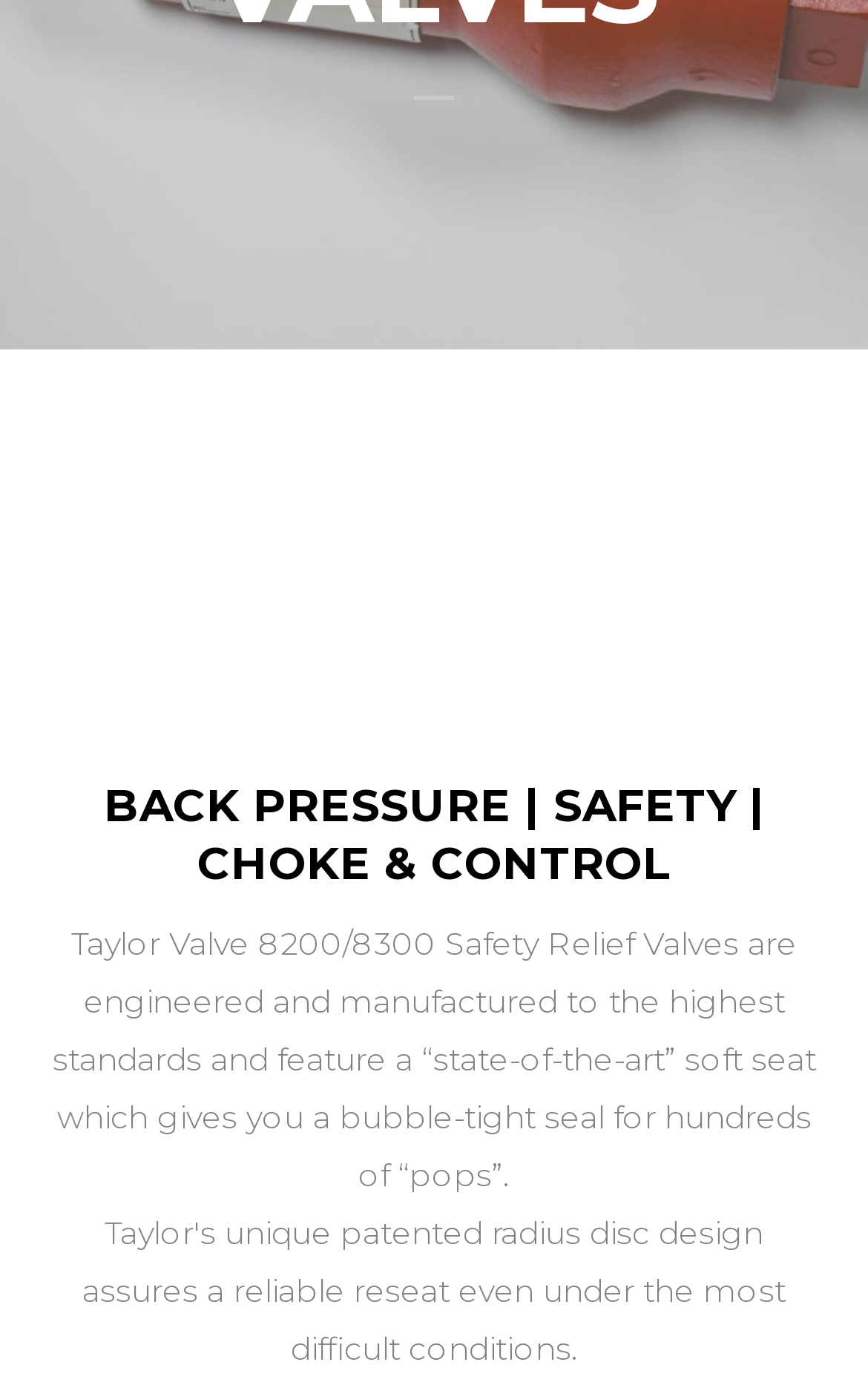Please answer the following question as detailed as possible based on the image: 
What are the types of choke mentioned?

I found the answer by reading the link elements which mention 'CI CHOKE' and 'MC CHOKE'.